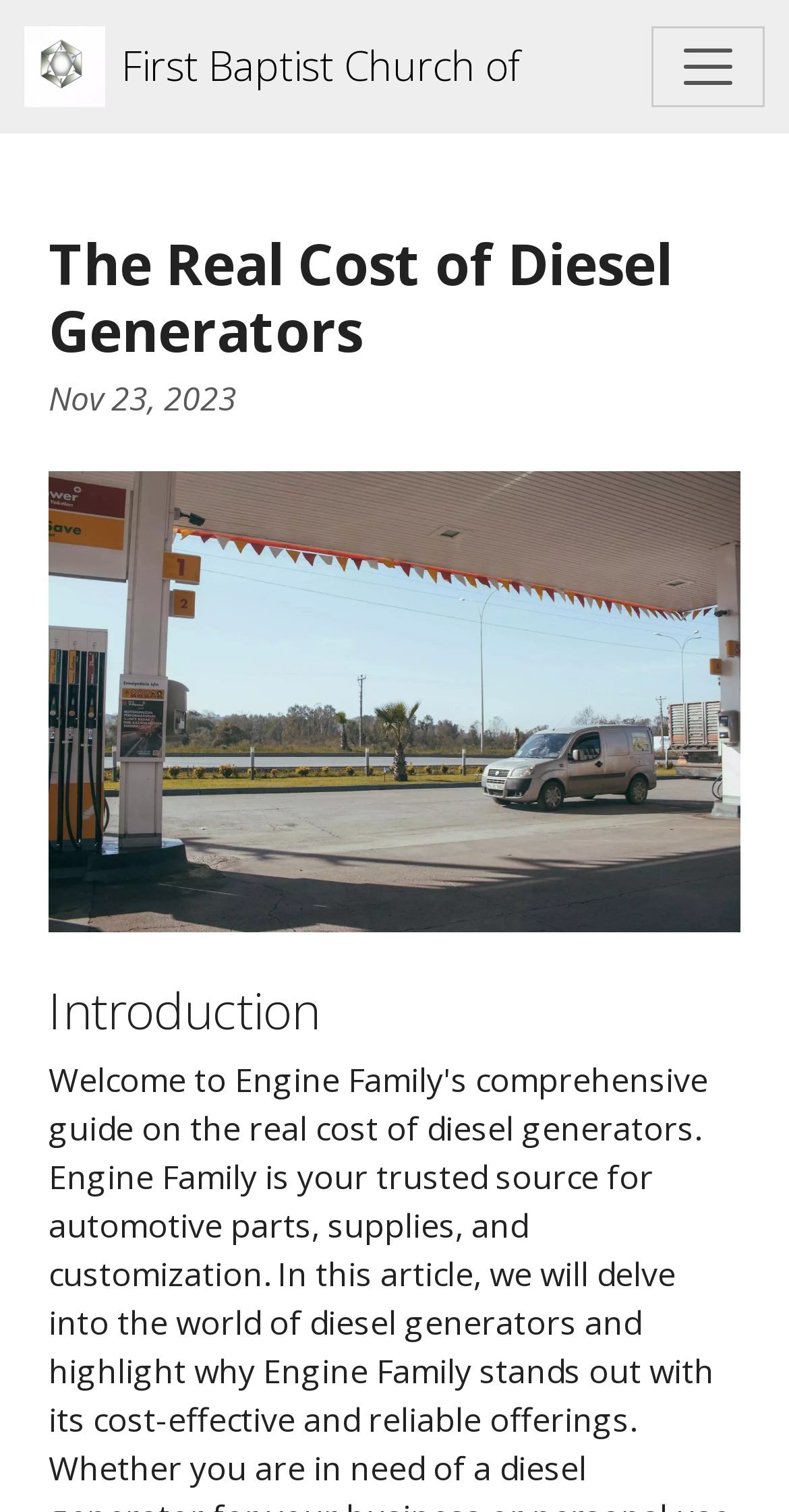Illustrate the webpage thoroughly, mentioning all important details.

The webpage is about the true cost of diesel generators, specifically highlighting Engine Family as a trusted source for automotive parts, supplies, and customization. 

At the top left corner, there is a logo of First Baptist Church, accompanied by a smaller image of the logo. On the top right corner, there is a toggle navigation button. 

Below the logo, there is a header section that spans across the page. Within this section, there is a prominent heading that reads "The Real Cost of Diesel Generators" and a smaller text indicating the date "Nov 23, 2023". 

Below the header section, there is a large figure that occupies most of the page, containing an image. Above the image, there is a heading that reads "Introduction".